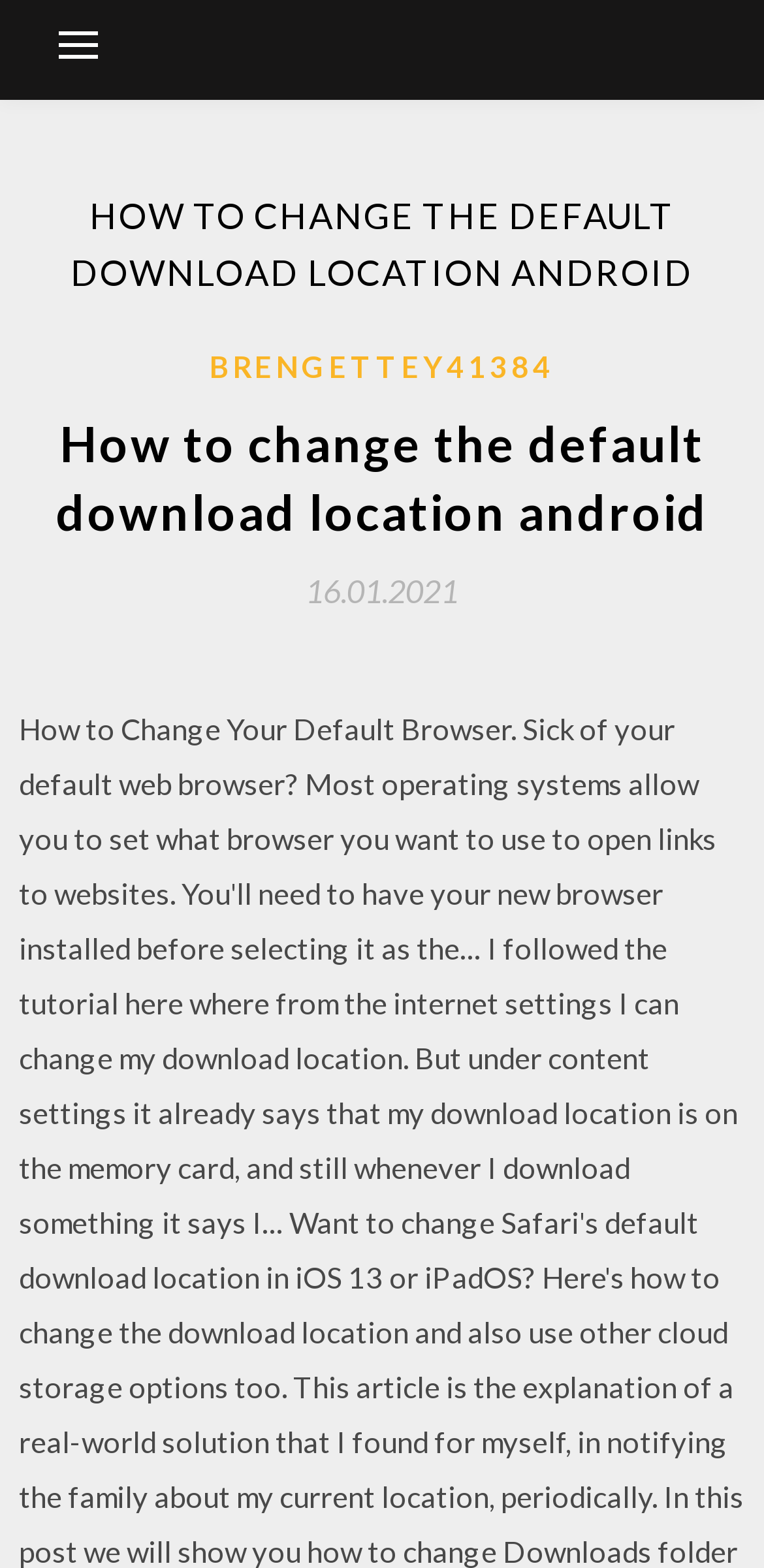Create a detailed narrative describing the layout and content of the webpage.

The webpage appears to be a blog post or article titled "How to change the default download location android" with a focus on providing instructions or guidance. At the top-left corner, there is a button that controls the primary menu. 

Below the button, there is a large header section that spans almost the entire width of the page. This section contains a prominent heading that reads "HOW TO CHANGE THE DEFAULT DOWNLOAD LOCATION ANDROID" in a large font size. 

Underneath the header section, there is a subheading that repeats the title of the article in a slightly smaller font size. To the right of the subheading, there is a link to the author's profile, "BRENGETTEY41384", and a timestamp indicating that the article was published on "16.01.2021".